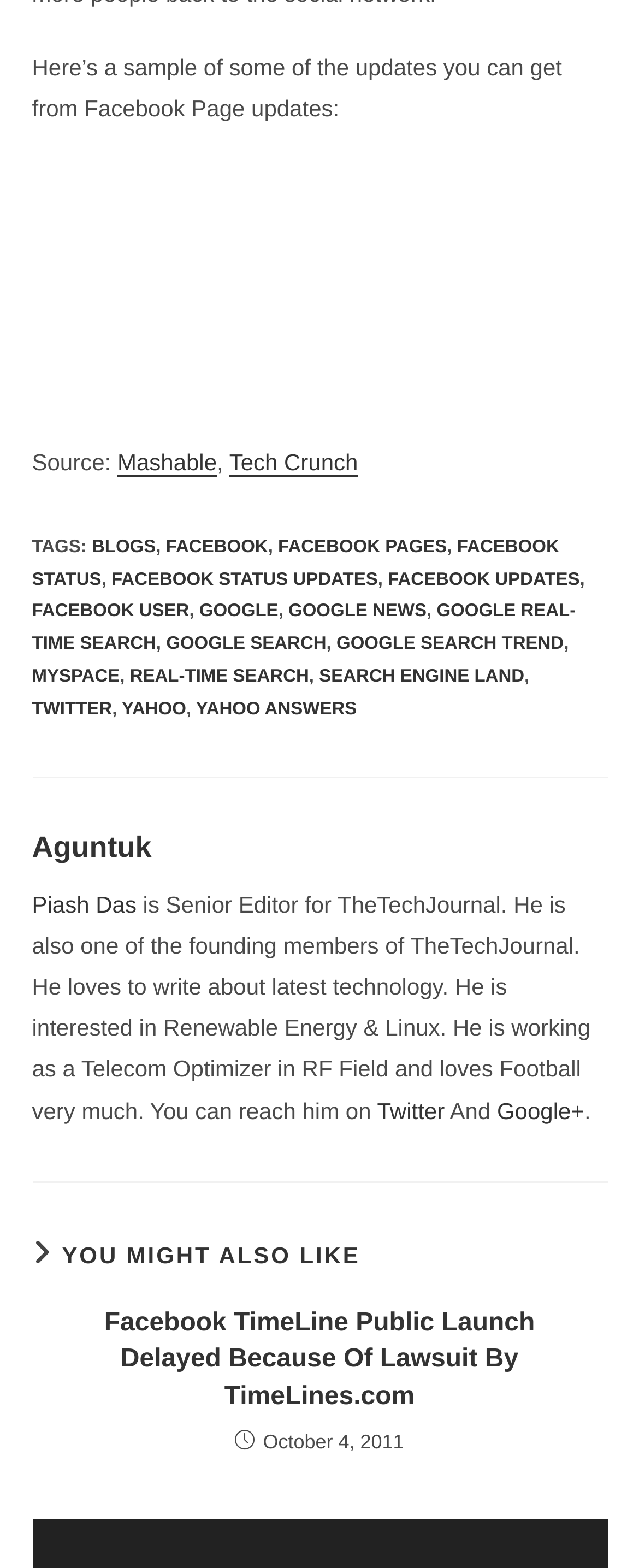Please identify the bounding box coordinates of the element's region that should be clicked to execute the following instruction: "Read Facebook TimeLine Public Launch Delayed Because Of Lawsuit By TimeLines.com". The bounding box coordinates must be four float numbers between 0 and 1, i.e., [left, top, right, bottom].

[0.081, 0.833, 0.919, 0.903]